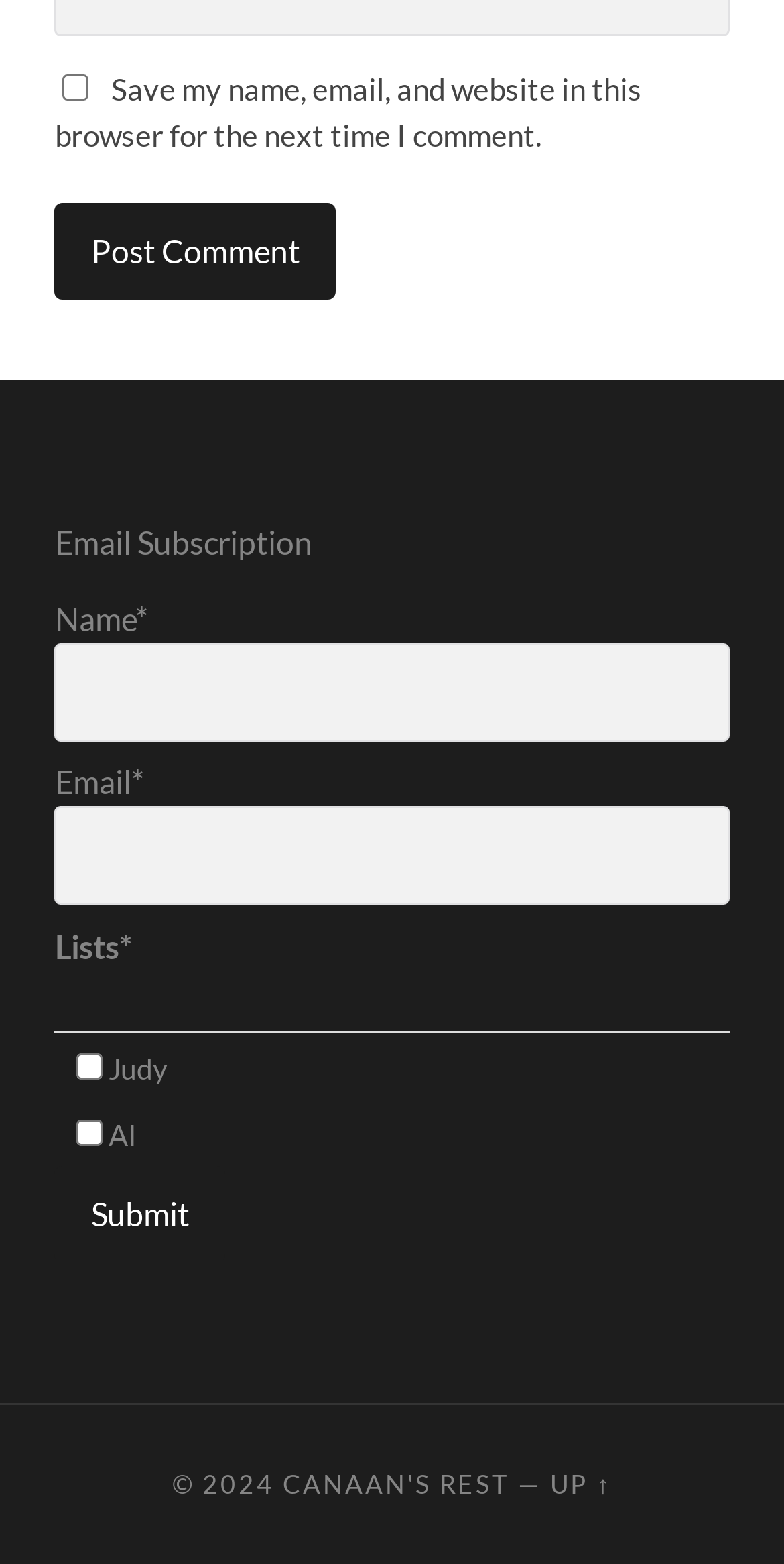What is the purpose of the checkbox at the top?
Refer to the image and provide a concise answer in one word or phrase.

Save comment info